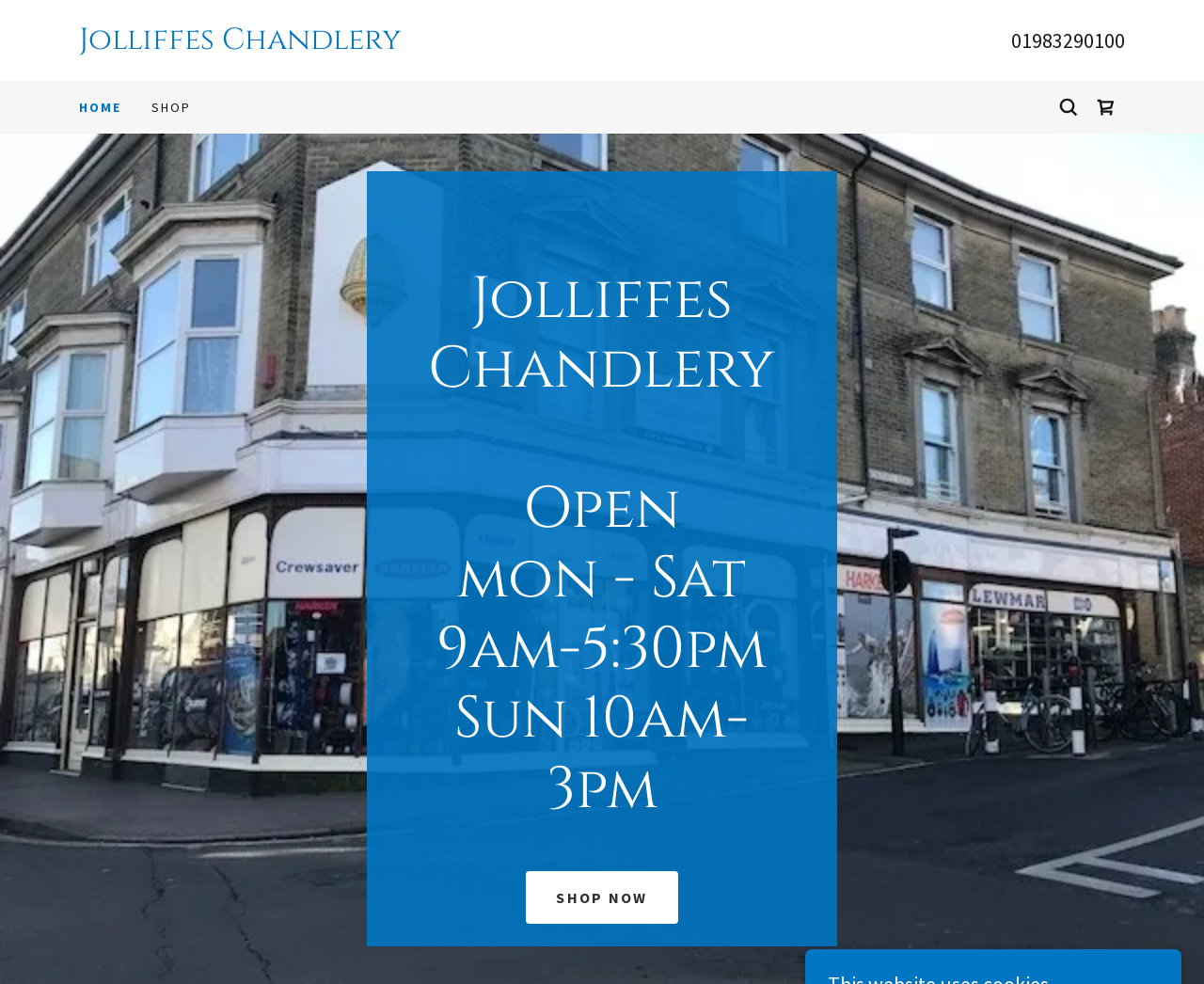Provide a comprehensive description of the webpage.

The webpage is for Jolliffes Chandlery, an online marine chandlery store. At the top left, there is a link to the store's homepage with a popup menu, accompanied by a heading with the store's name. To the right of the store's name, there is a link displaying the store's phone number. 

Below the store's name, there are navigation links, including "HOME" with a popup menu, and "SHOP". On the right side of the navigation links, there is a small image, followed by a link to the shopping cart, which also contains a small image. 

In the middle of the page, there is a prominent heading that displays the store's opening hours, from Monday to Saturday and Sunday. Below the opening hours, there is a block of text that repeats the same information. 

At the bottom of the page, there is a call-to-action link, "SHOP NOW", encouraging visitors to start shopping.